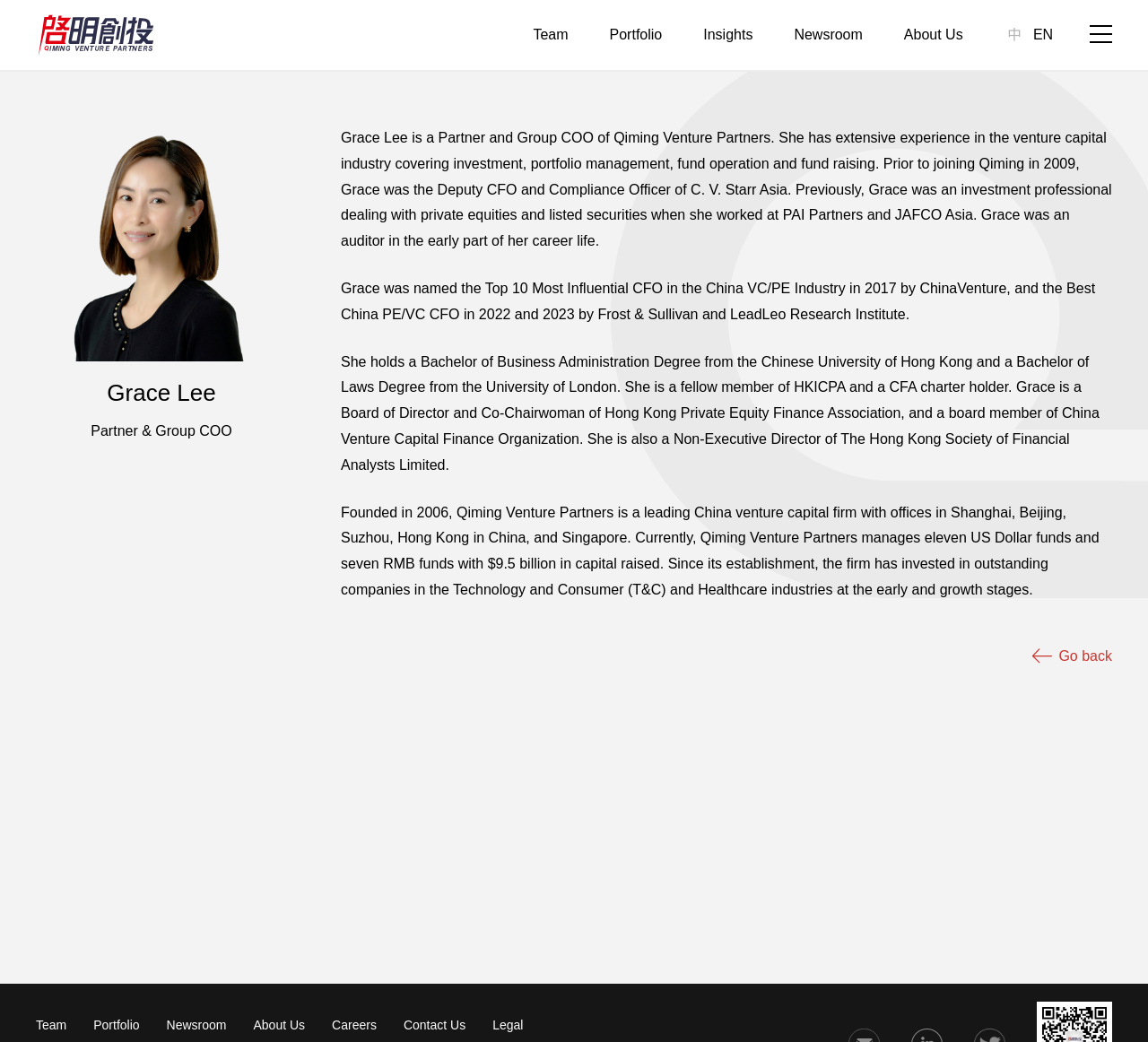Identify the bounding box coordinates of the region I need to click to complete this instruction: "View team members".

[0.464, 0.026, 0.495, 0.04]